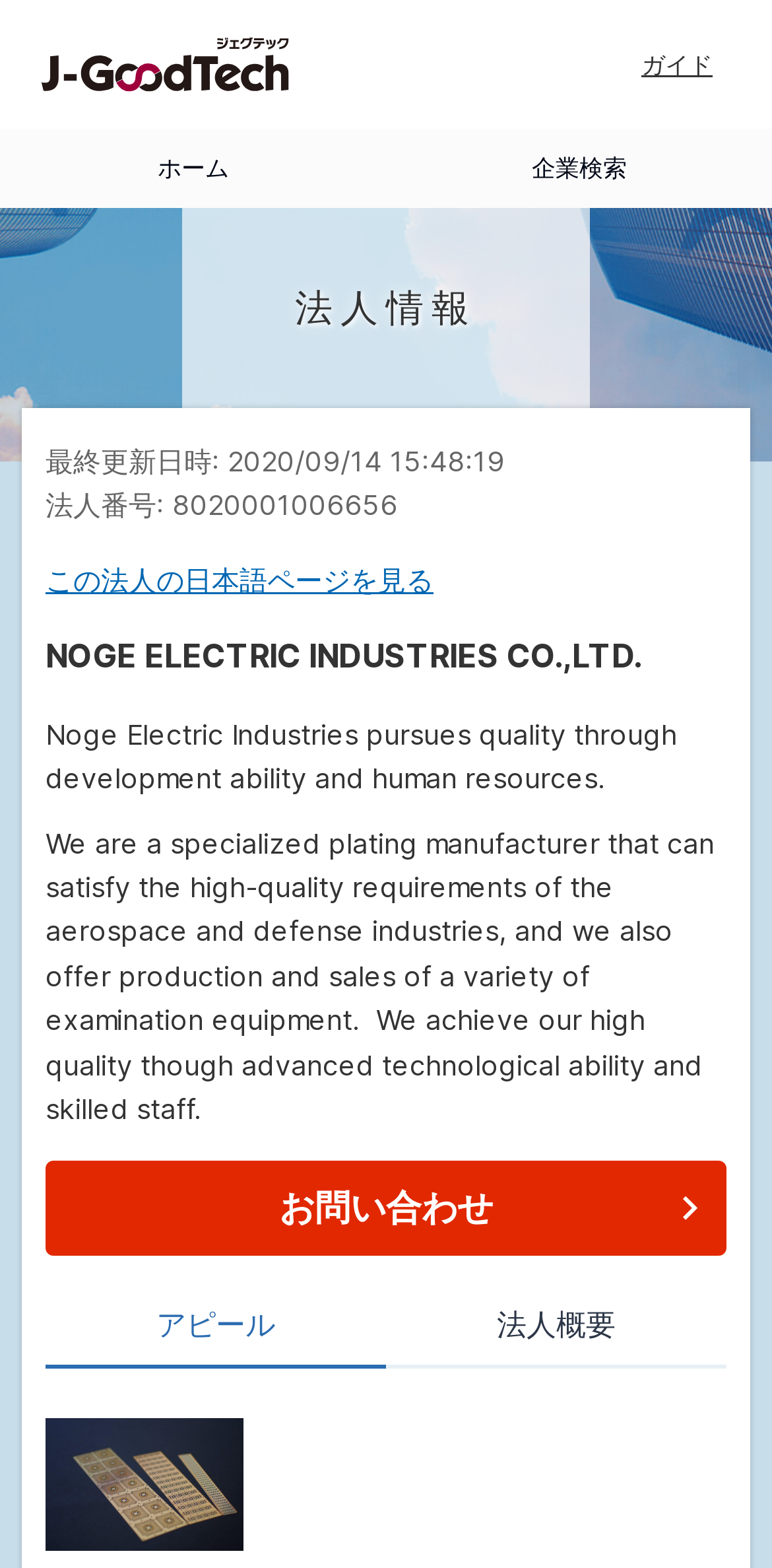What is the purpose of the 'お問い合わせ' button?
Look at the image and answer the question using a single word or phrase.

to contact the company